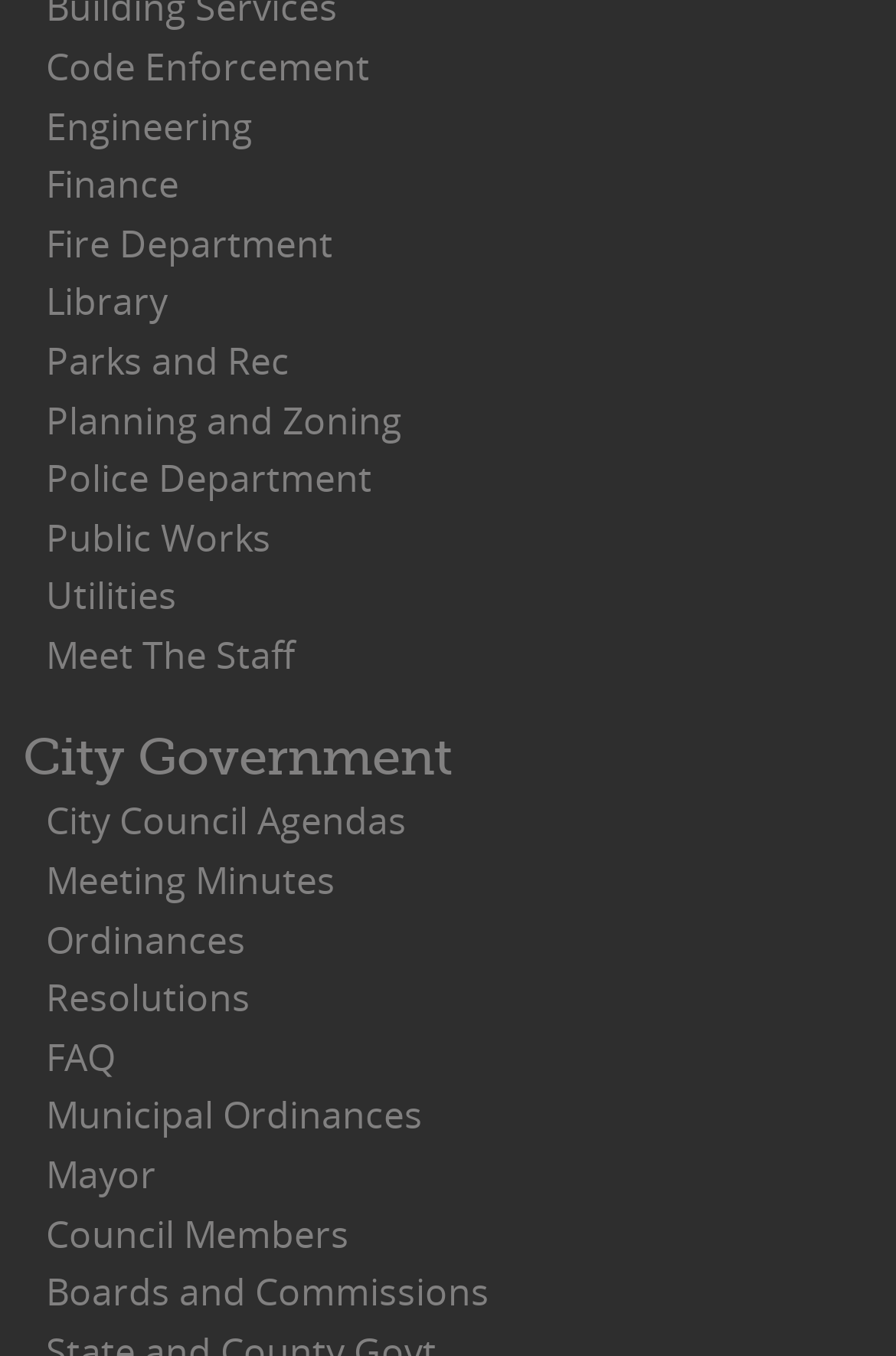Could you indicate the bounding box coordinates of the region to click in order to complete this instruction: "Access the Police Department page".

[0.051, 0.334, 0.415, 0.371]